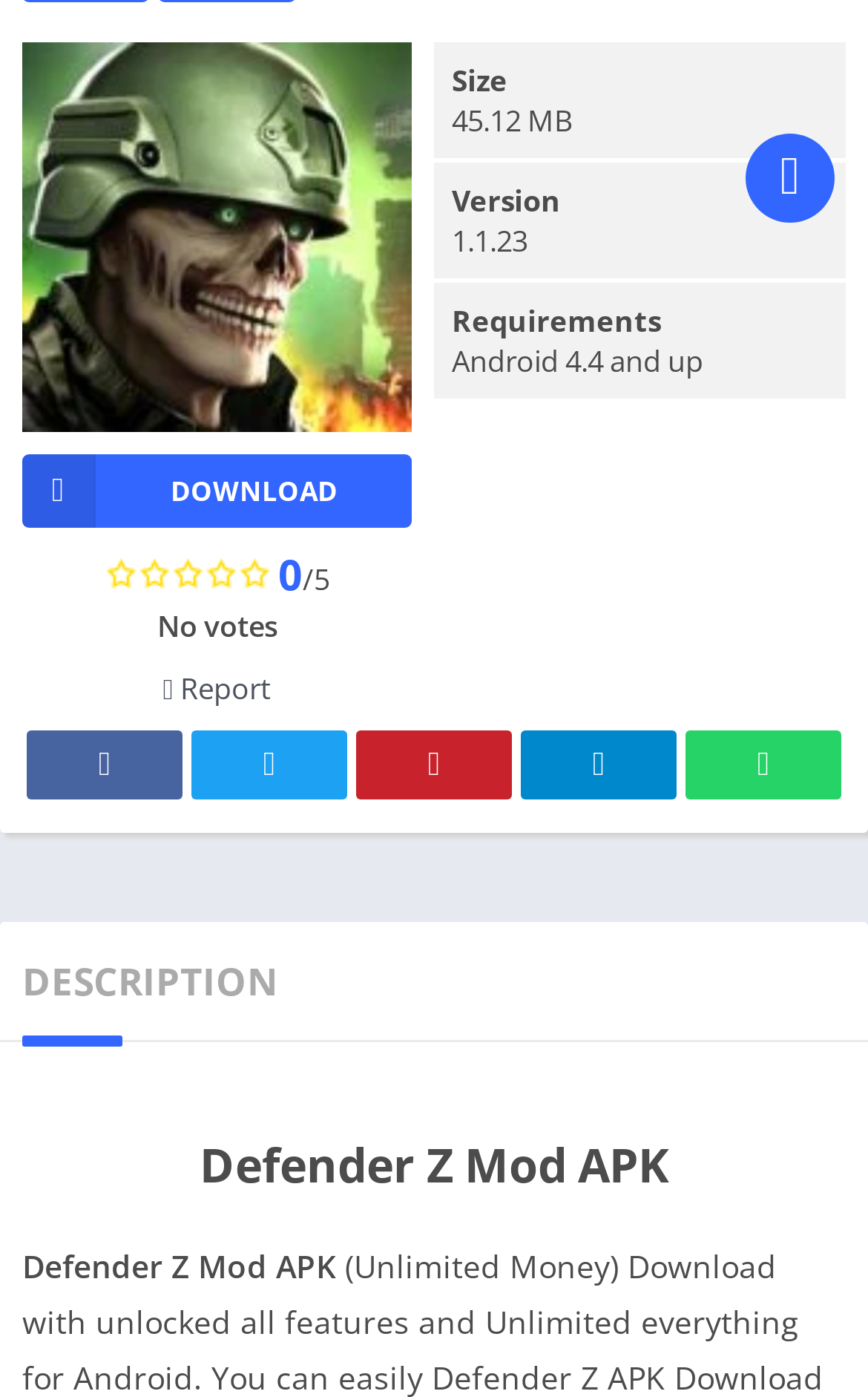What is the version of the Defender Z Mod APK?
Give a single word or phrase as your answer by examining the image.

1.1.23